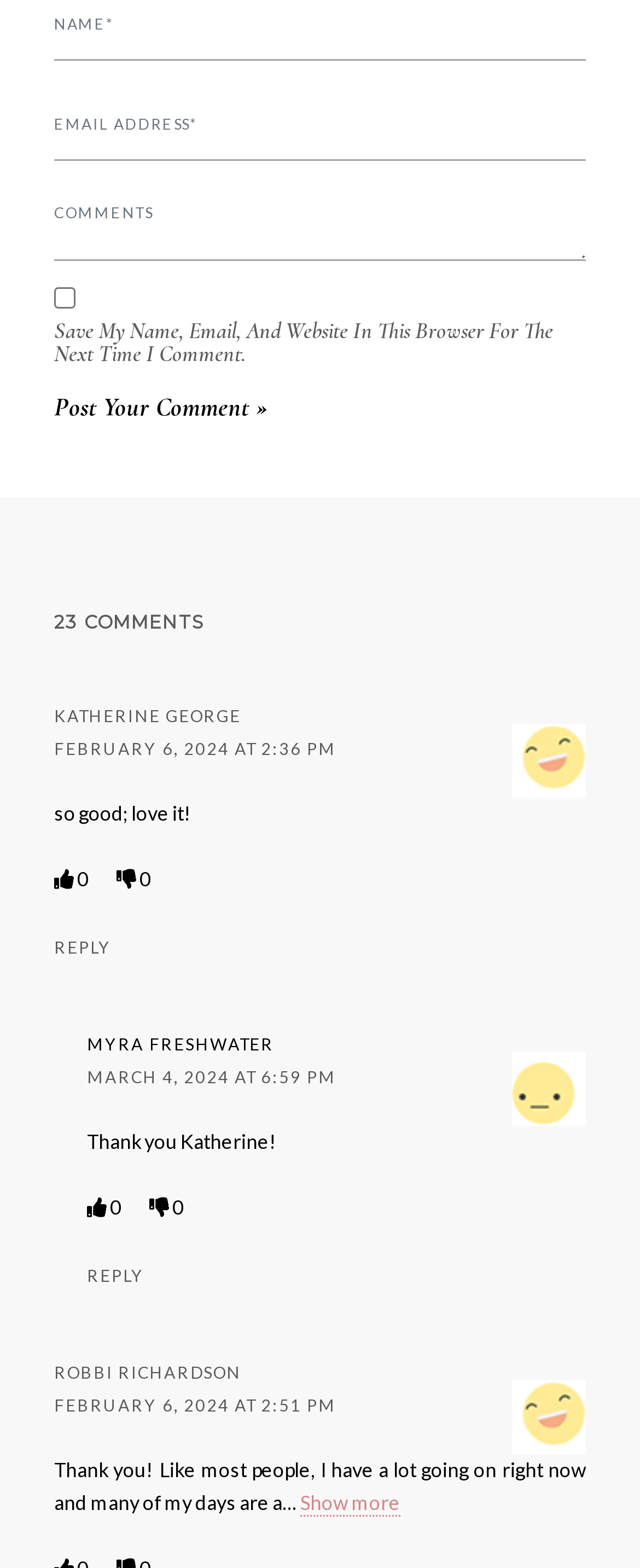What is the name of the first commenter?
We need a detailed and meticulous answer to the question.

I found the name of the first commenter by looking at the text 'KATHERINE GEORGE' under the heading '23 COMMENTS'.